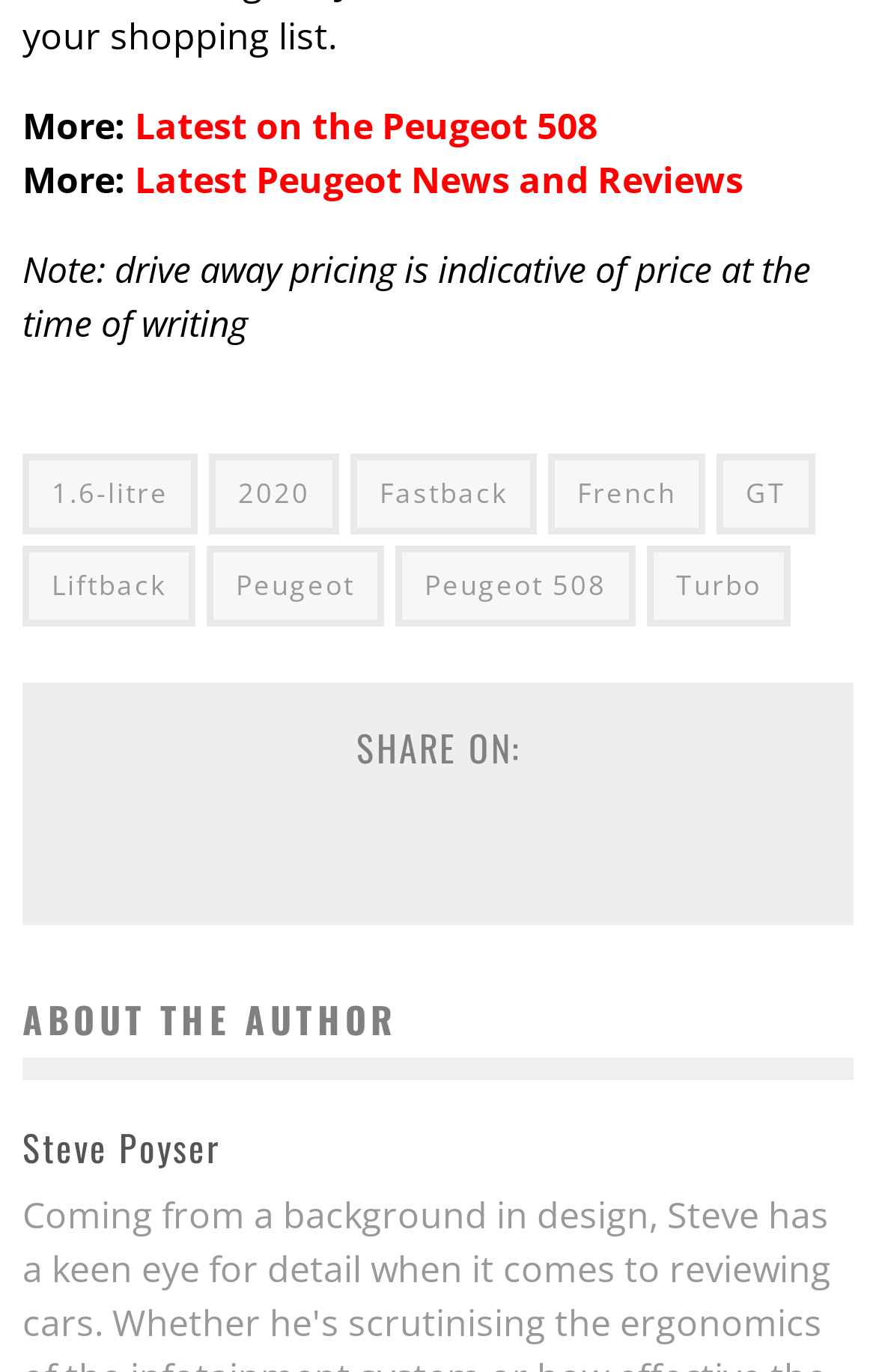Find the bounding box coordinates of the clickable area that will achieve the following instruction: "Learn more about the author".

[0.026, 0.723, 0.974, 0.787]